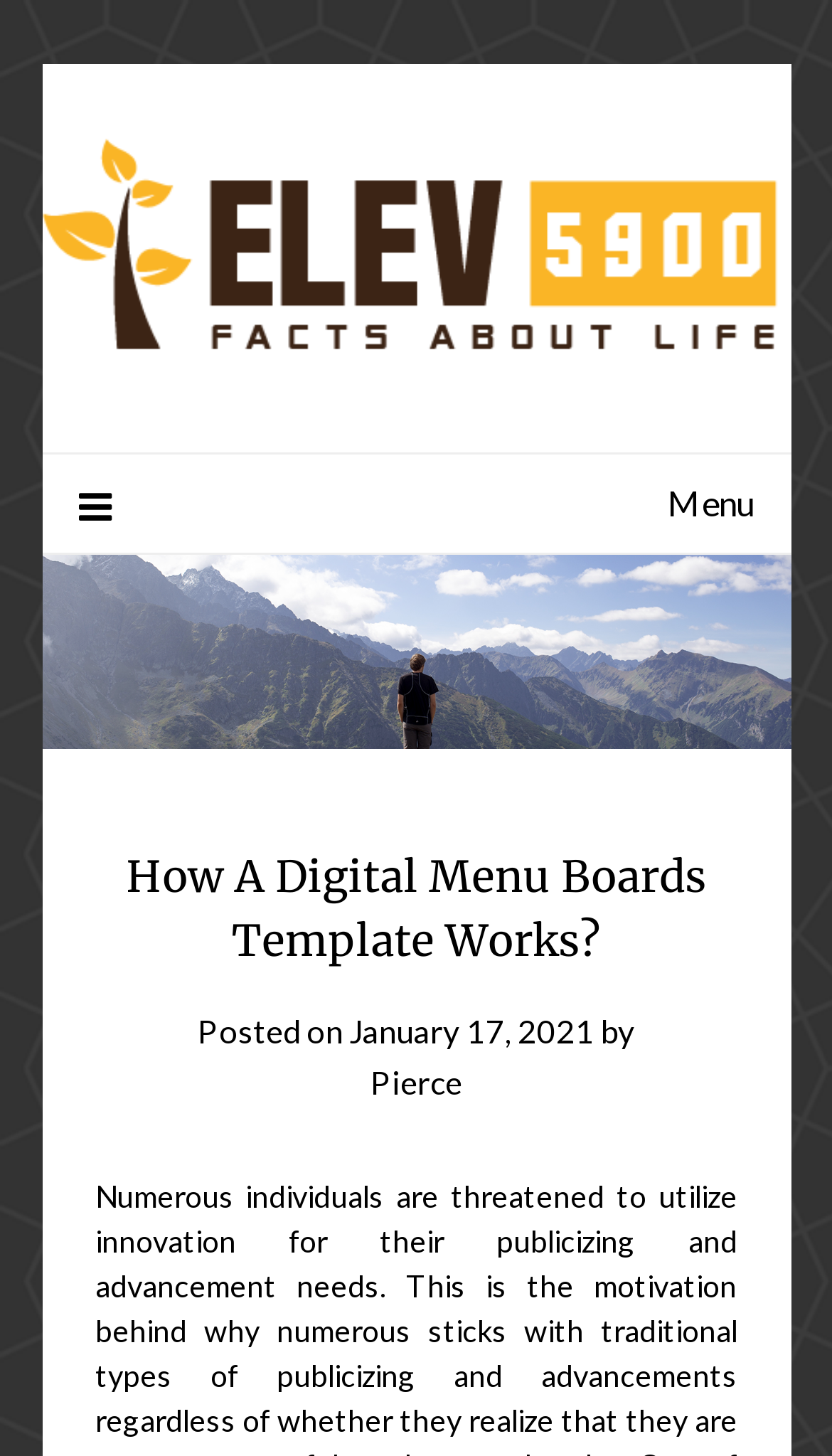Answer the following query concisely with a single word or phrase:
What is the date of the posted article?

January 17, 2021